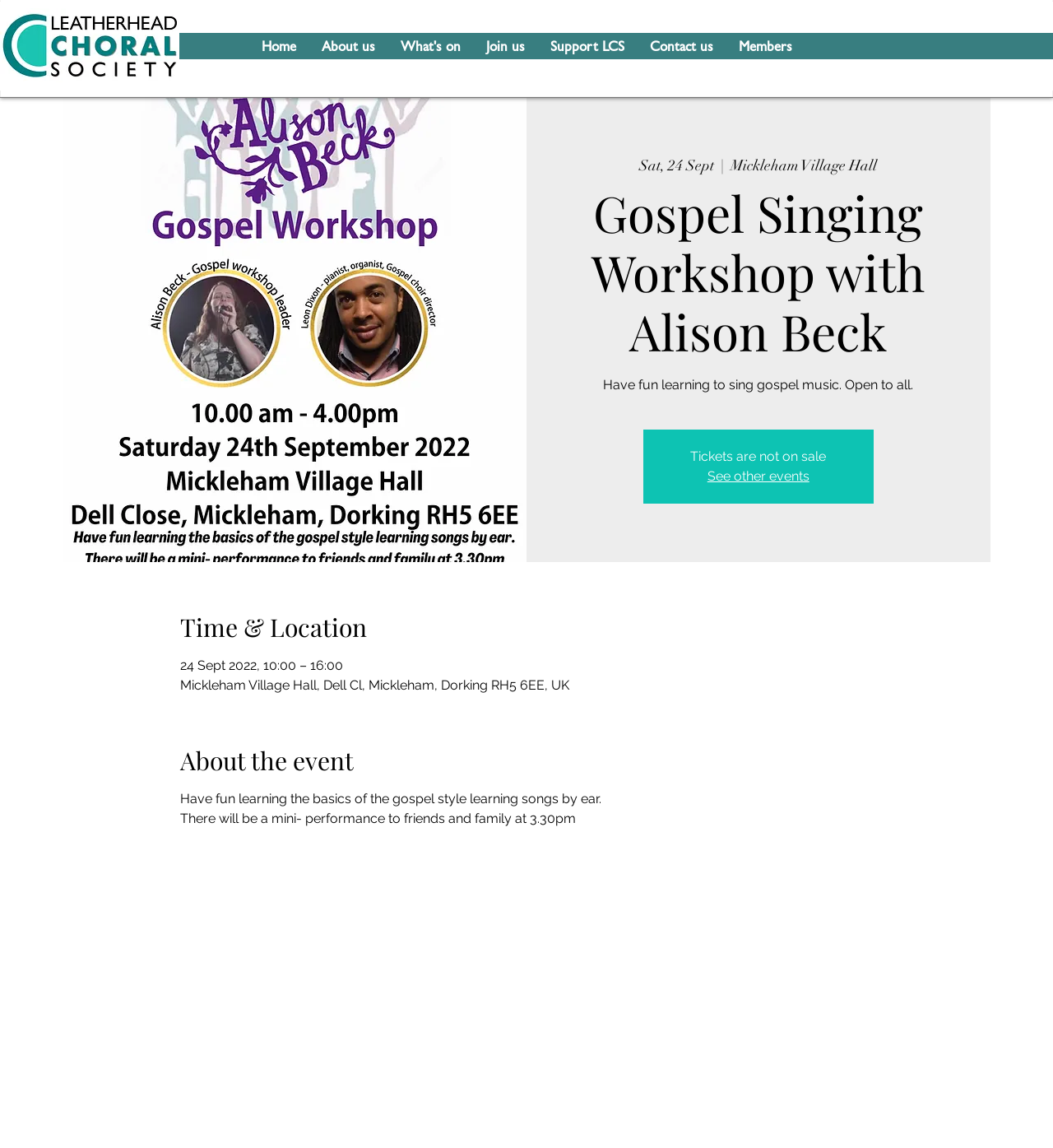Please respond to the question with a concise word or phrase:
Is the ticket on sale?

No